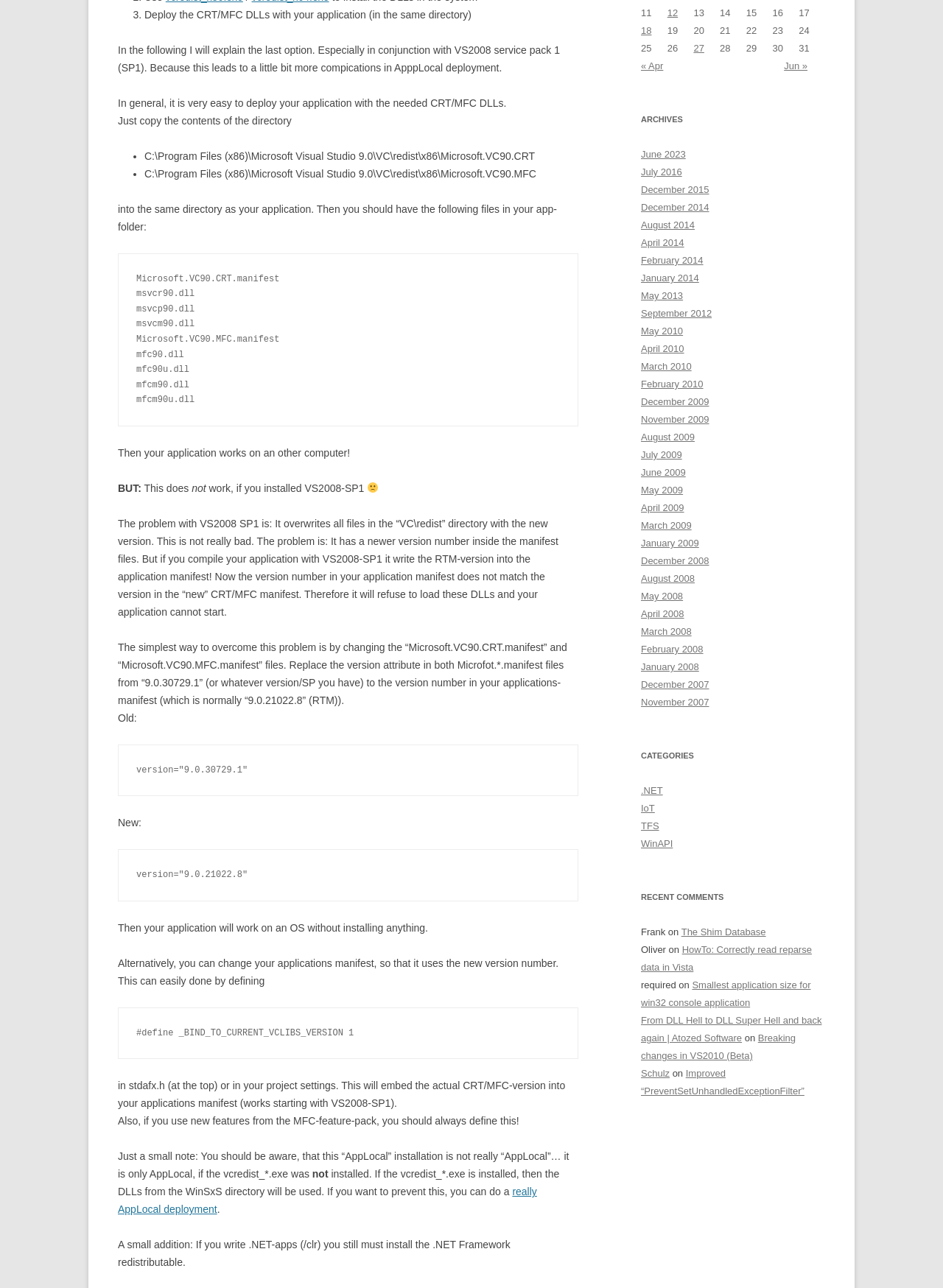Bounding box coordinates must be specified in the format (top-left x, top-left y, bottom-right x, bottom-right y). All values should be floating point numbers between 0 and 1. What are the bounding box coordinates of the UI element described as: Breaking changes in VS2010 (Beta)

[0.68, 0.802, 0.844, 0.824]